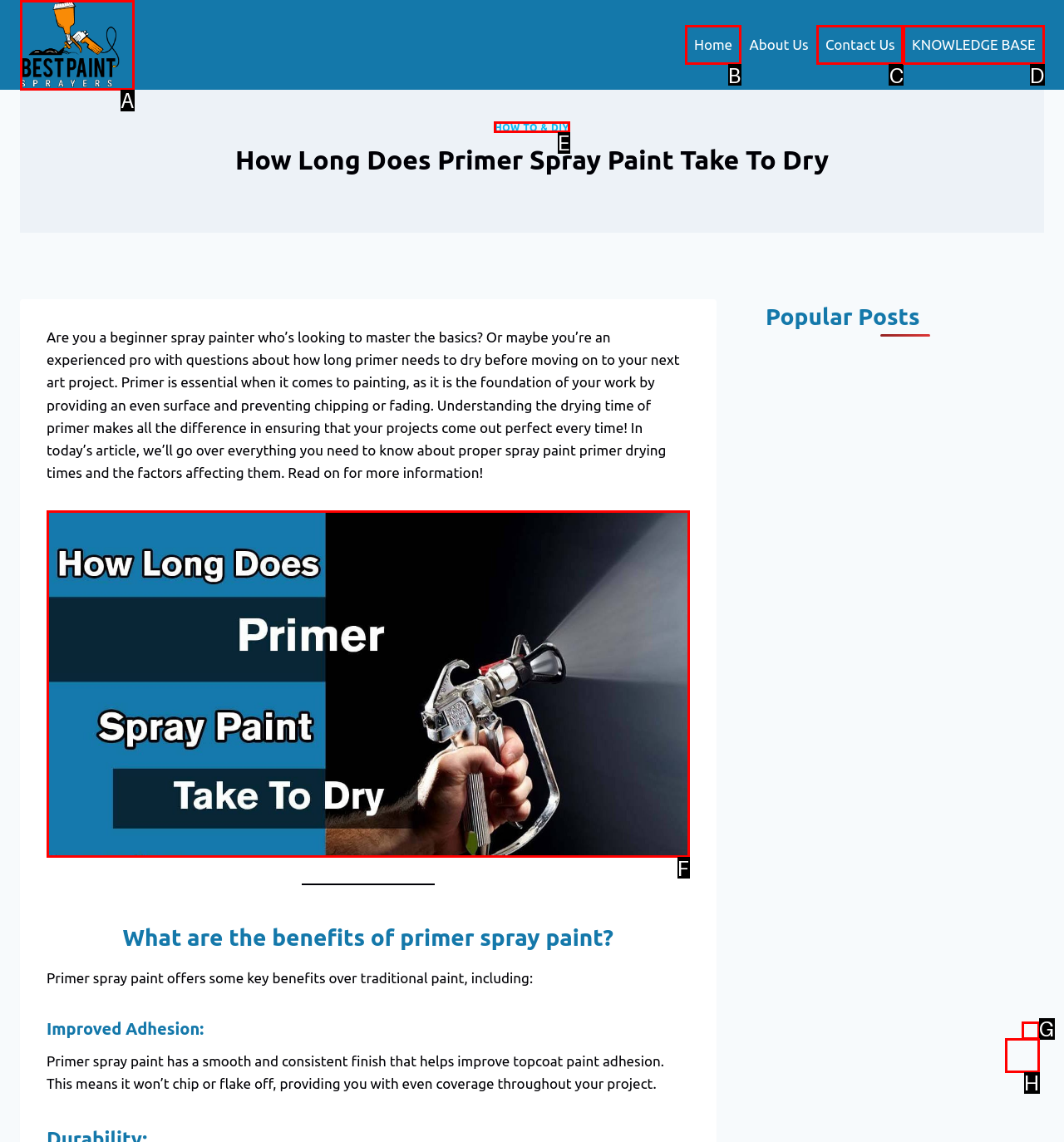To execute the task: Read the article 'How Long Does Primer Spray Paint Take To Dry', which one of the highlighted HTML elements should be clicked? Answer with the option's letter from the choices provided.

F